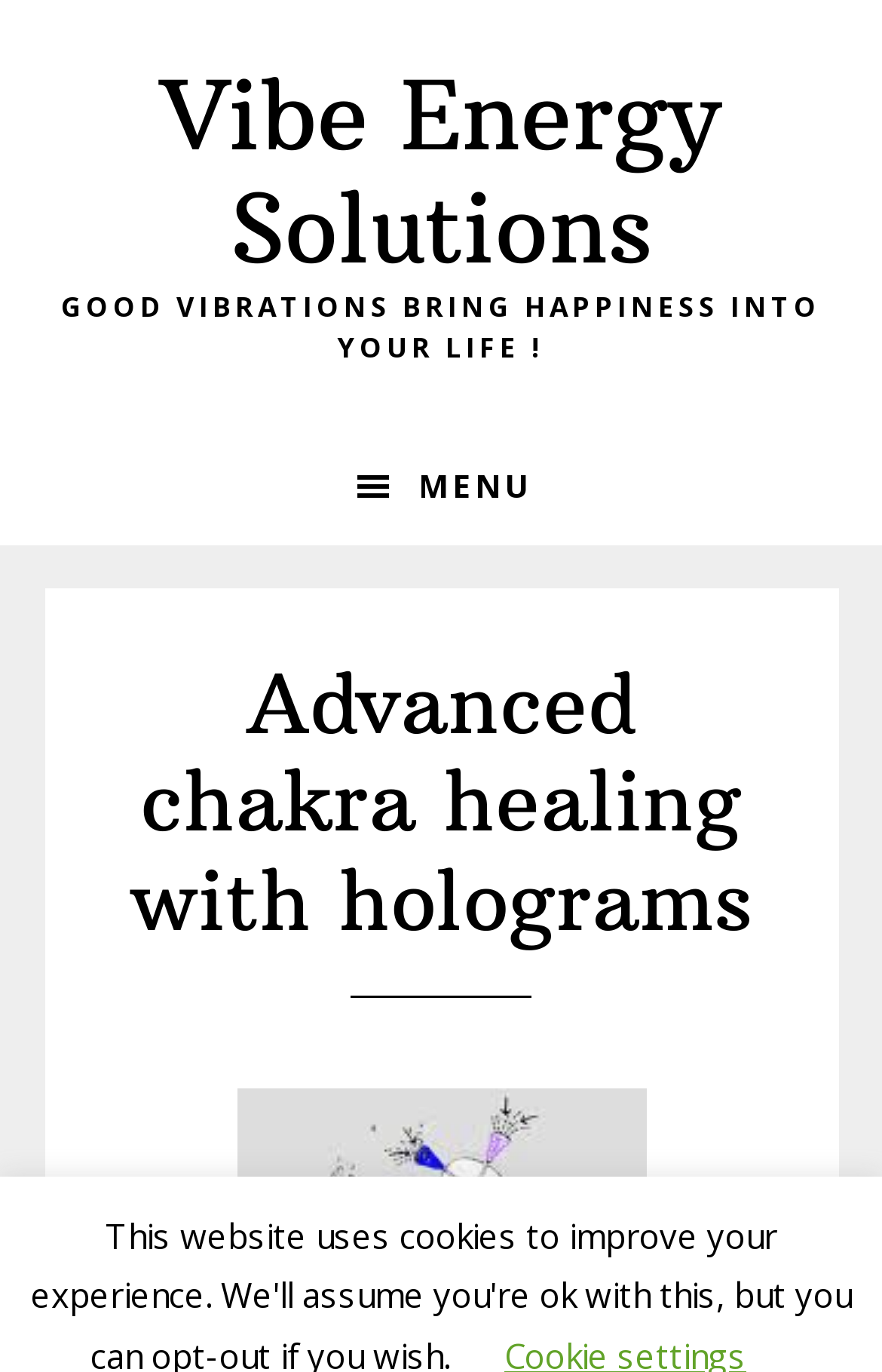Construct a comprehensive description capturing every detail on the webpage.

The webpage is about advanced chakra healing with energetic holograms. At the top-left corner, there are two links, "Skip to primary navigation" and "Skip to main content", which are likely used for accessibility purposes. 

To the right of these links, there is a link to "Vibe Energy Solutions", which is positioned near the top of the page. Below this link, there is a bold and prominent text "GOOD VIBRATIONS BRING HAPPINESS INTO YOUR LIFE!", which is likely a slogan or a tagline.

On the top-right corner, there is a button with a menu icon, which is not currently pressed or expanded. When expanded, the menu contains a header with a heading "Advanced chakra healing with holograms", which is likely the main title of the webpage.